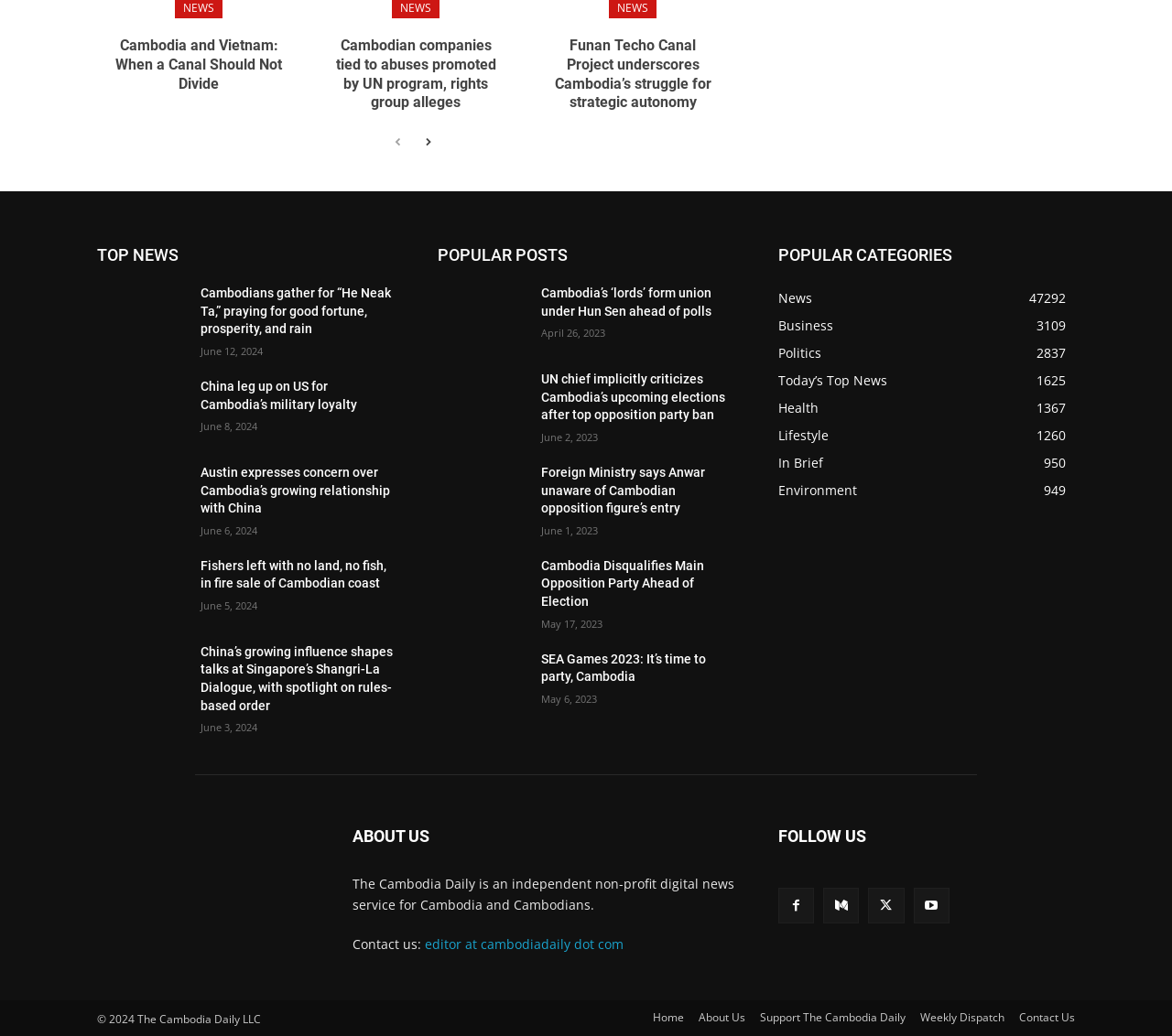Indicate the bounding box coordinates of the element that needs to be clicked to satisfy the following instruction: "Browse the 'TOP NEWS' section". The coordinates should be four float numbers between 0 and 1, i.e., [left, top, right, bottom].

[0.083, 0.232, 0.336, 0.261]